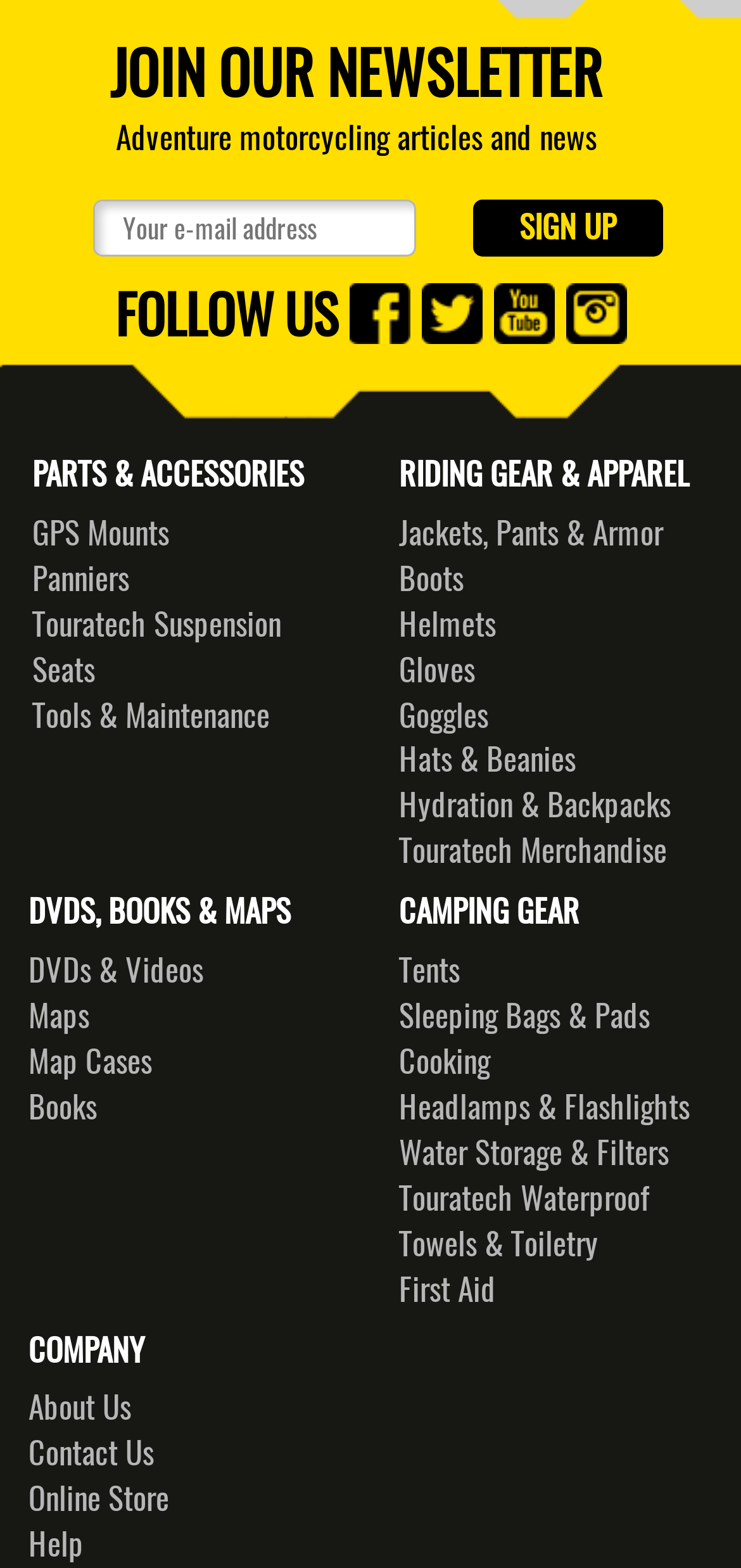How many categories are available on the website?
Look at the image and respond to the question as thoroughly as possible.

By examining the headings on the webpage, I can see that there are five categories: 'PARTS & ACCESSORIES', 'RIDING GEAR & APPAREL', 'DVDS, BOOKS & MAPS', 'CAMPING GEAR', and 'COMPANY'.